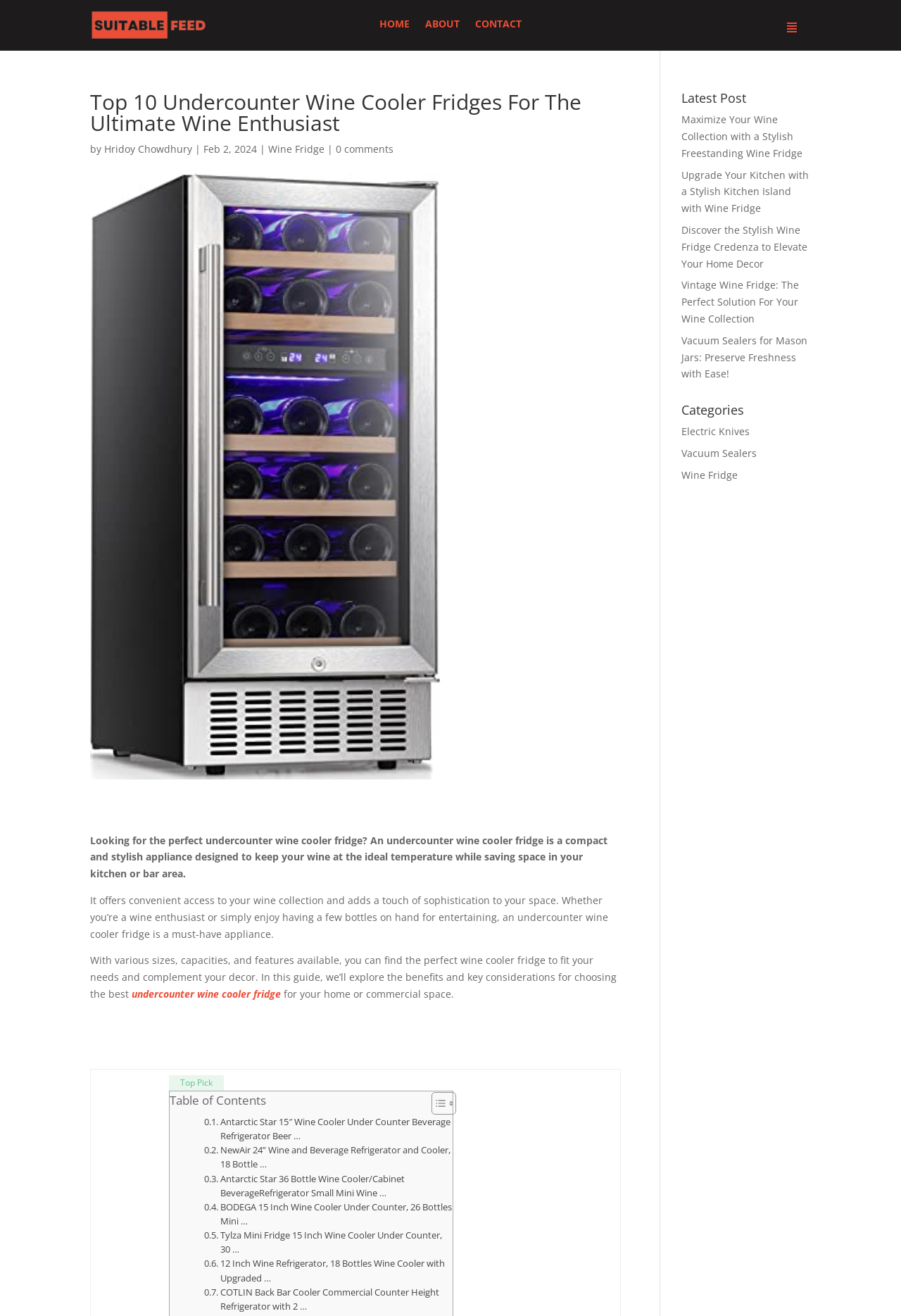Pinpoint the bounding box coordinates of the area that must be clicked to complete this instruction: "View the 'Top 10 Undercounter Wine Cooler Fridges' table".

[0.188, 0.829, 0.502, 0.848]